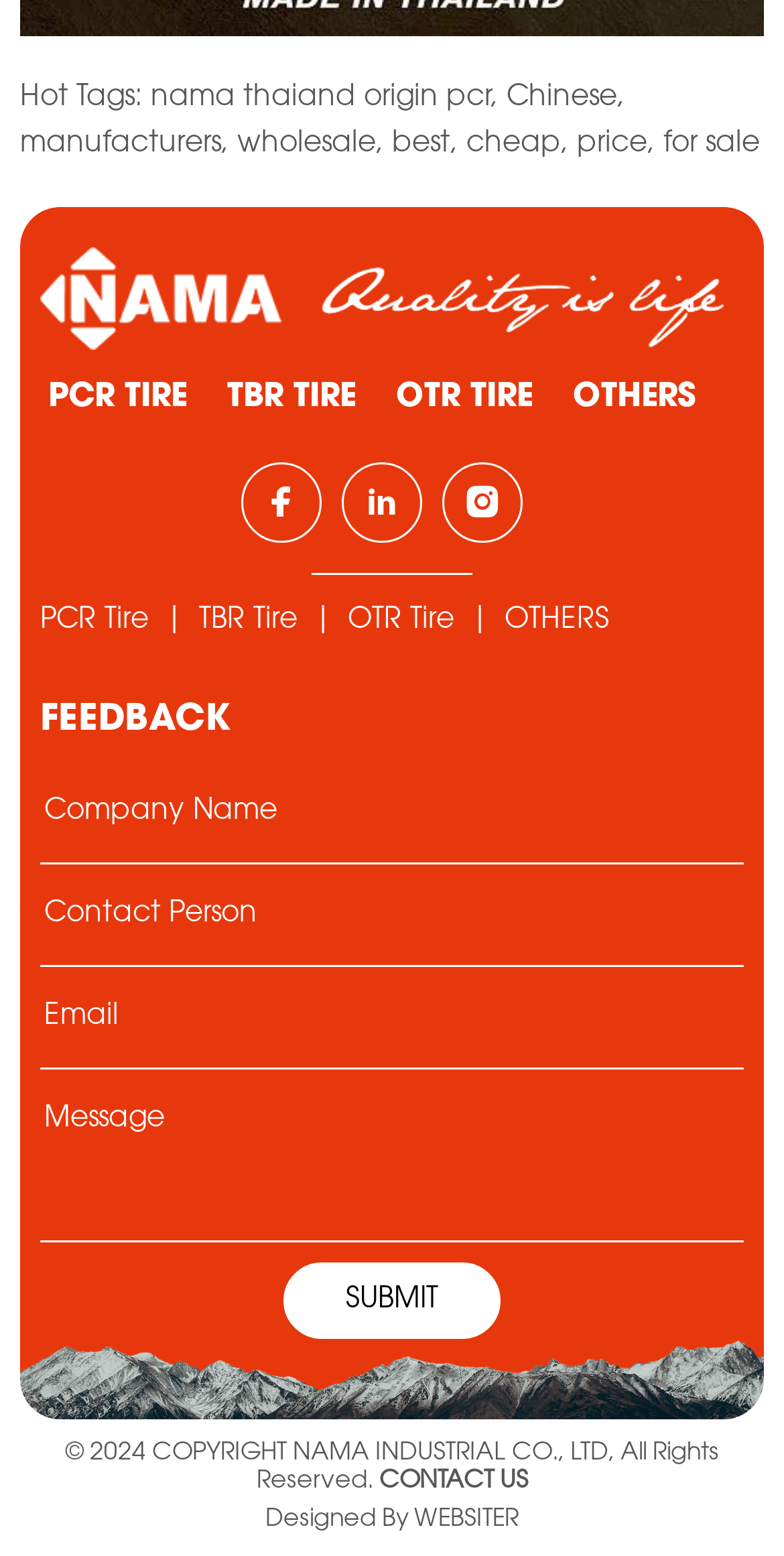Using the description "parent_node: Message name="message"", locate and provide the bounding box of the UI element.

[0.051, 0.701, 0.949, 0.789]